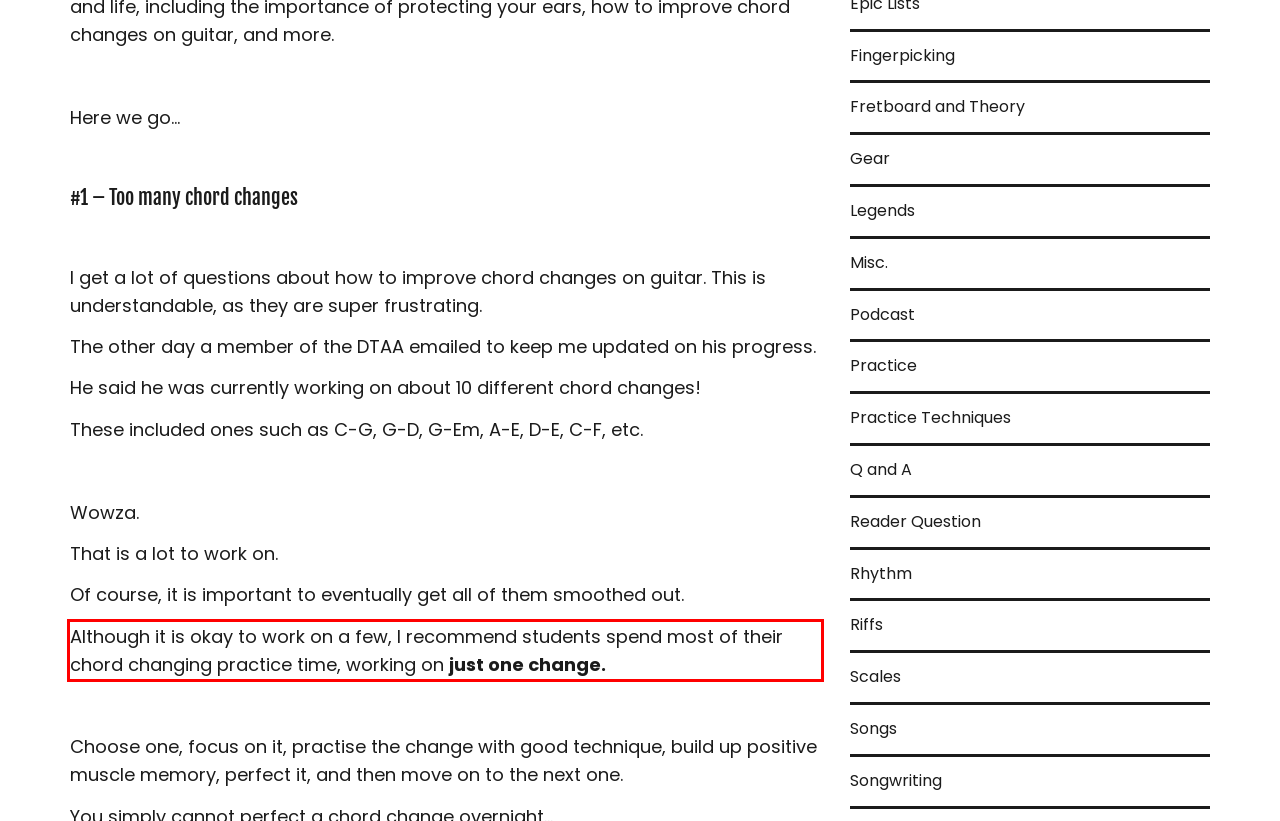Locate the red bounding box in the provided webpage screenshot and use OCR to determine the text content inside it.

Although it is okay to work on a few, I recommend students spend most of their chord changing practice time, working on just one change.